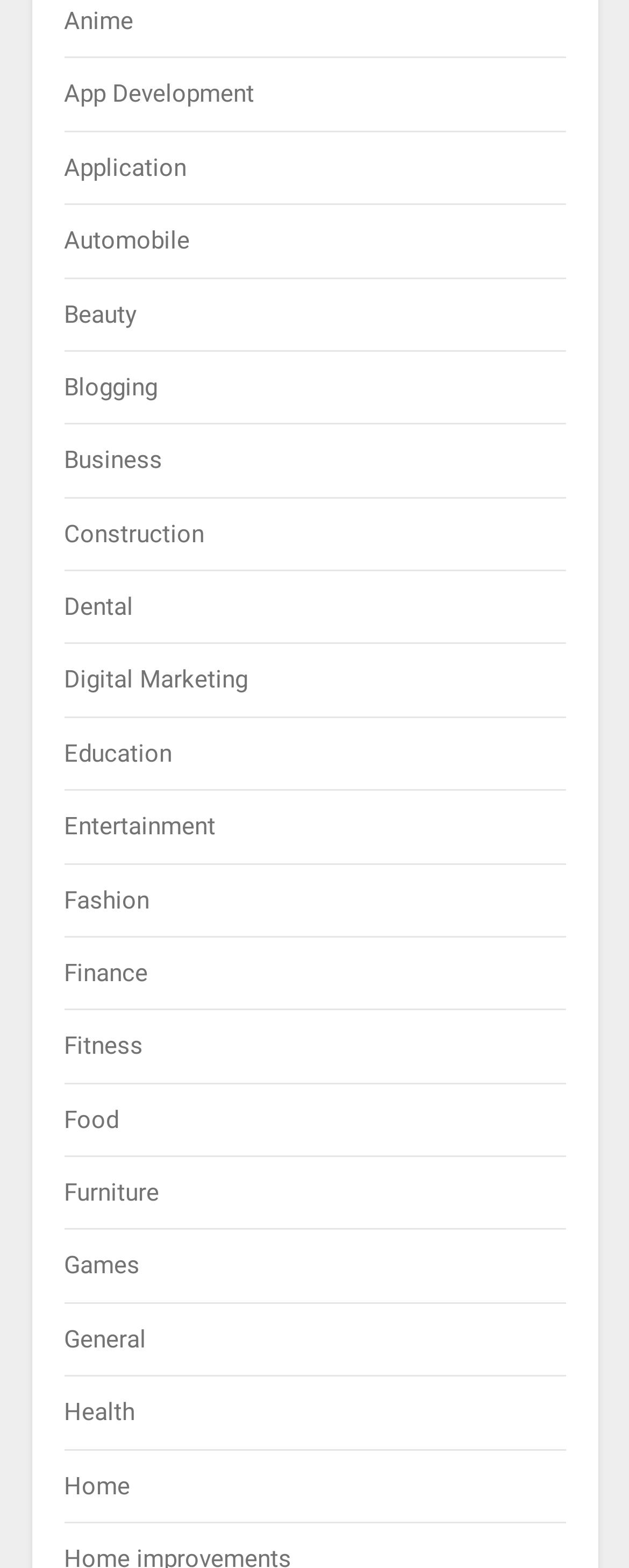Provide your answer in a single word or phrase: 
What is the first category listed on the webpage?

Anime